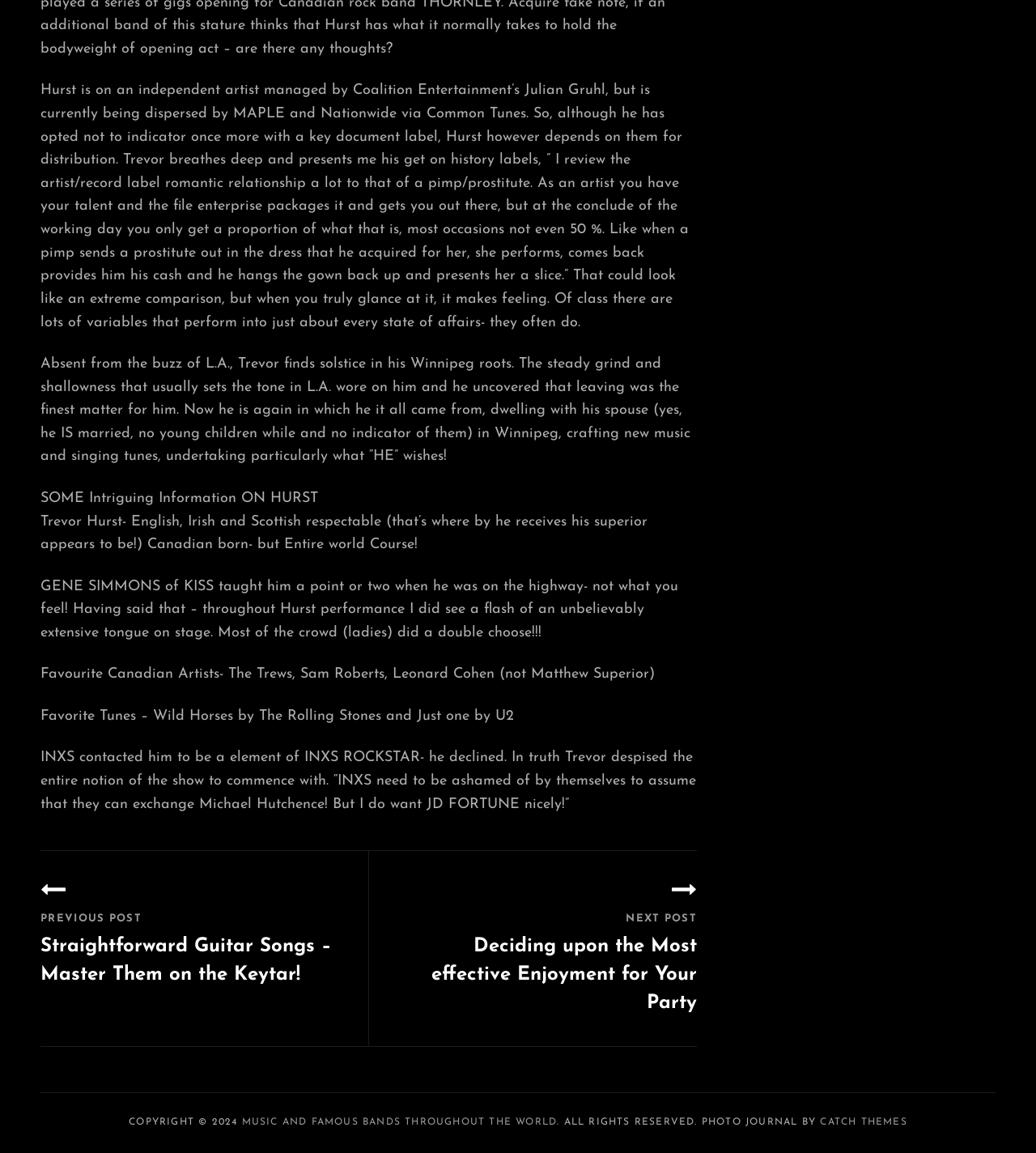Provide a short answer to the following question with just one word or phrase: Where is Trevor Hurst from?

Winnipeg, Canada